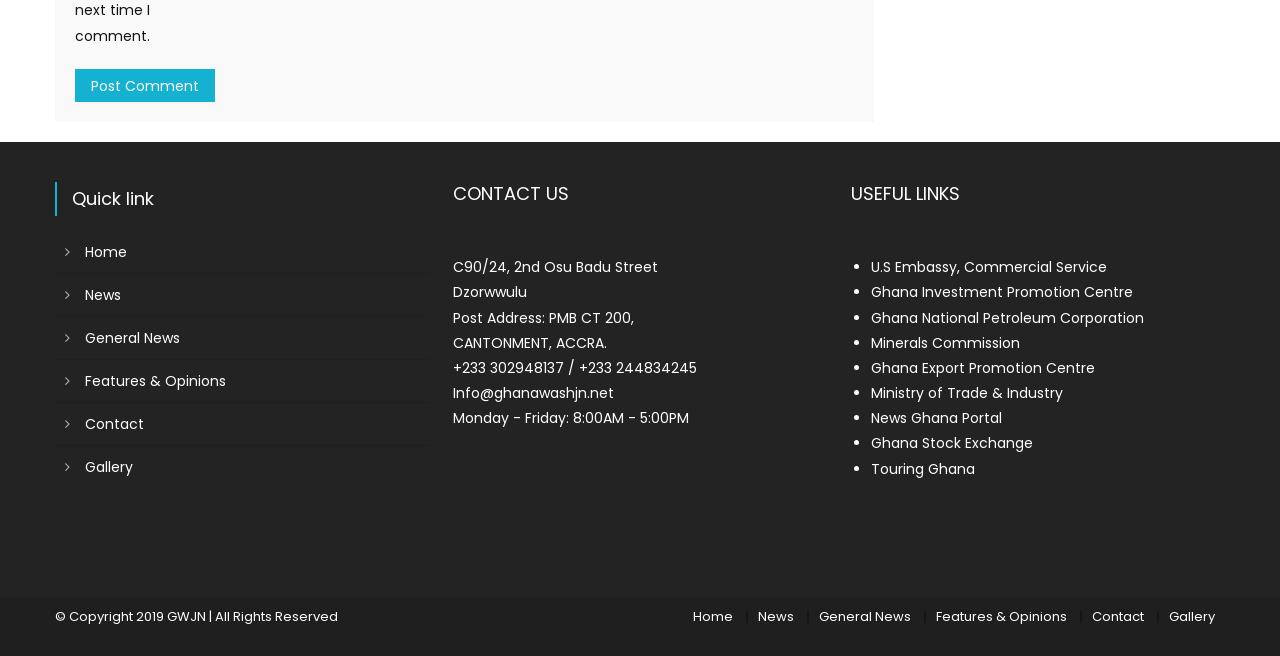Please locate the bounding box coordinates of the element that should be clicked to achieve the given instruction: "Click 'U.S Embassy, Commercial Service' link".

[0.68, 0.392, 0.865, 0.422]